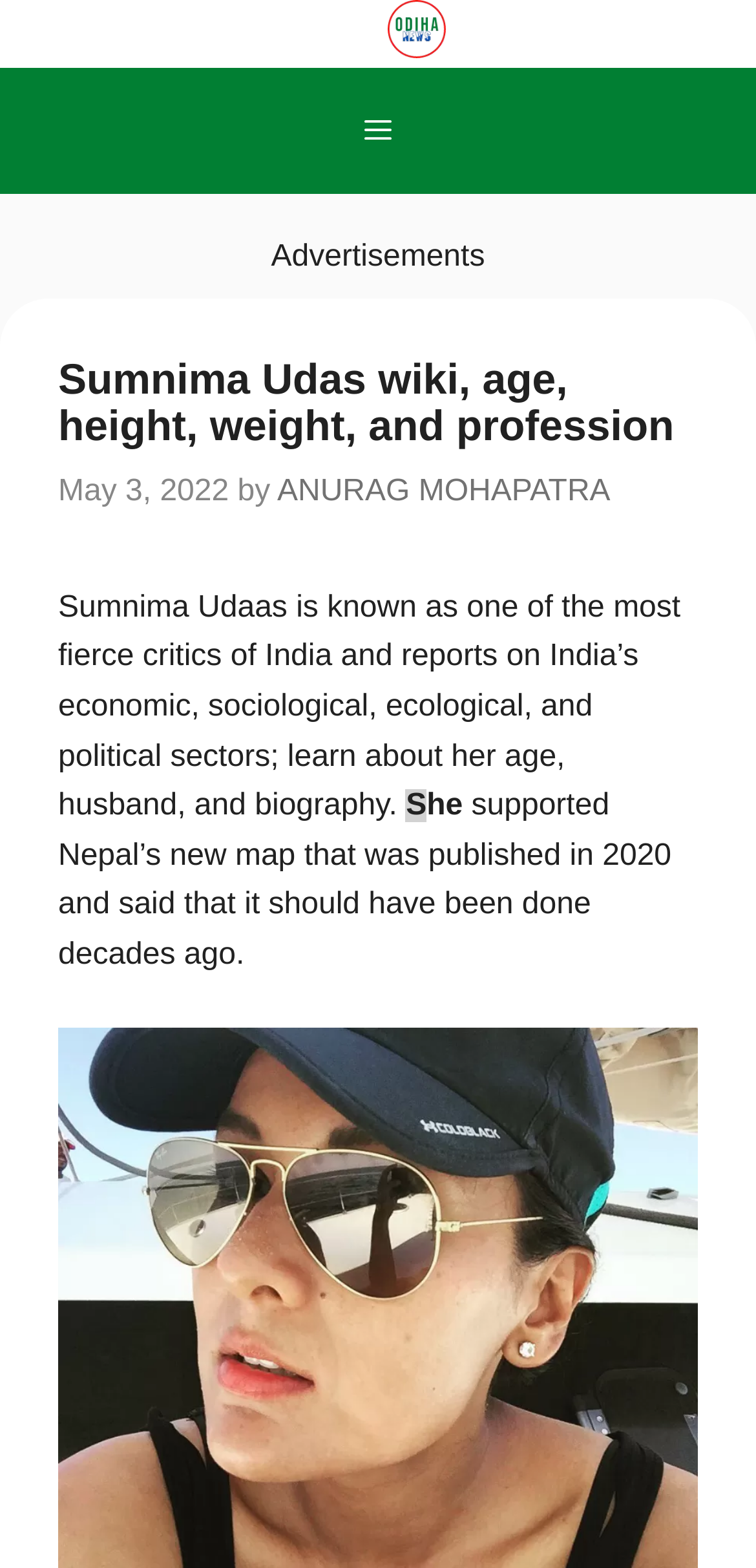What is the name of the website?
Could you answer the question with a detailed and thorough explanation?

I determined the answer by looking at the banner element at the top of the webpage, which contains a link with the text 'Odiha News'.